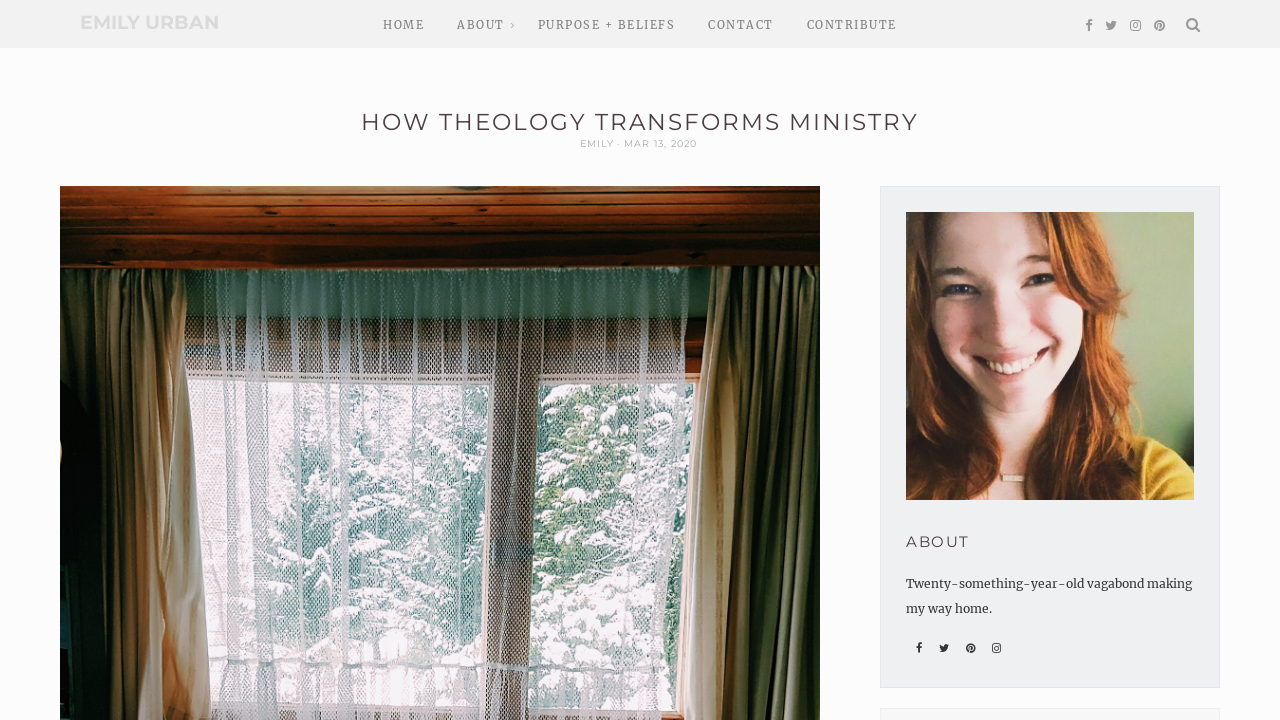Using the information from the screenshot, answer the following question thoroughly:
What is the description of the author?

The description of the author is mentioned in the static text 'Twenty-something-year-old vagabond making my way home.', which is located below the 'ABOUT' heading.